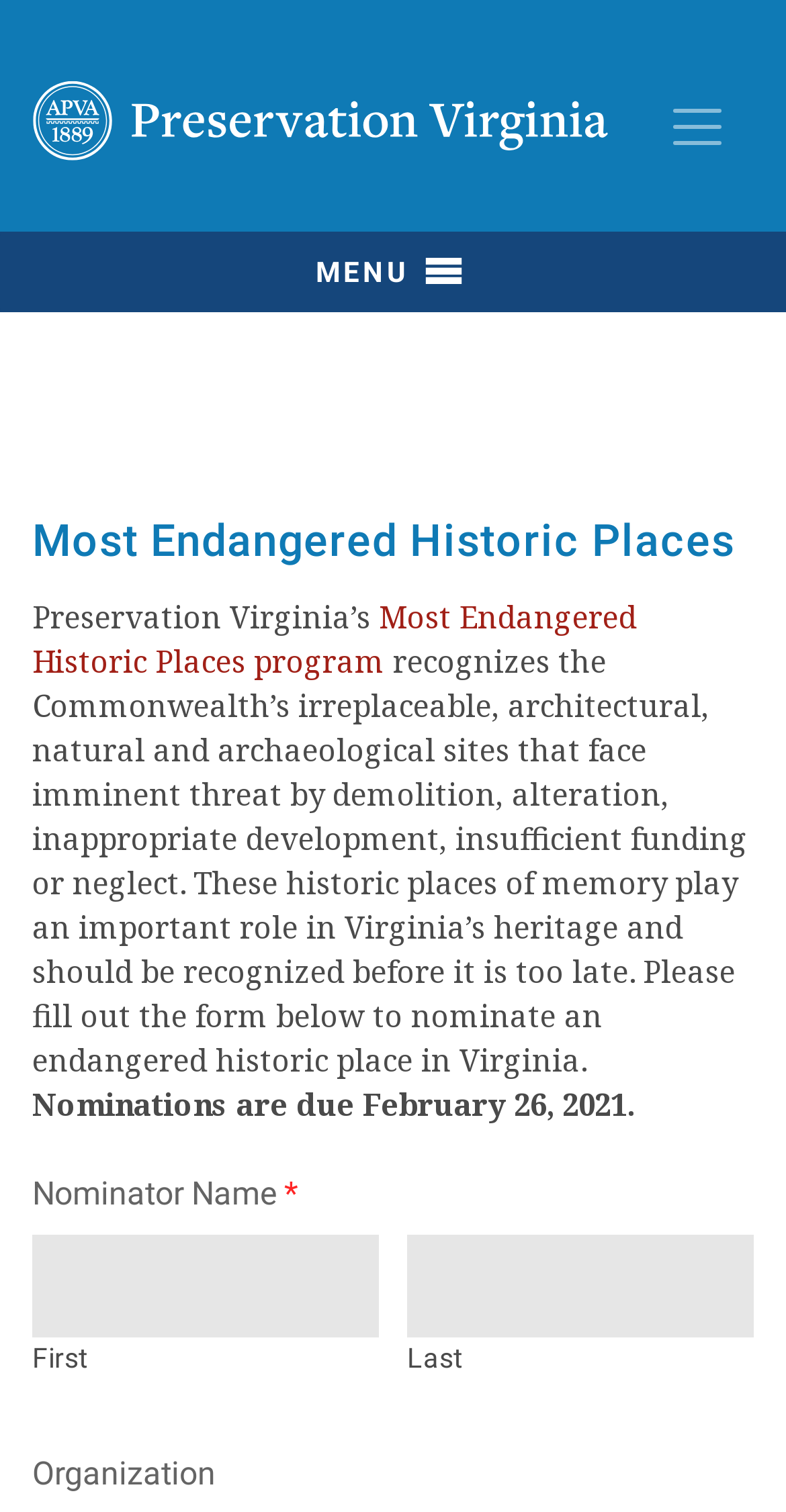What information is required for the nominator?
Provide an in-depth and detailed explanation in response to the question.

The webpage has fields for the nominator's name, with both first and last name required, and an optional field for the nominator's organization. This suggests that the nominator's name and organization are required information for the nomination process.